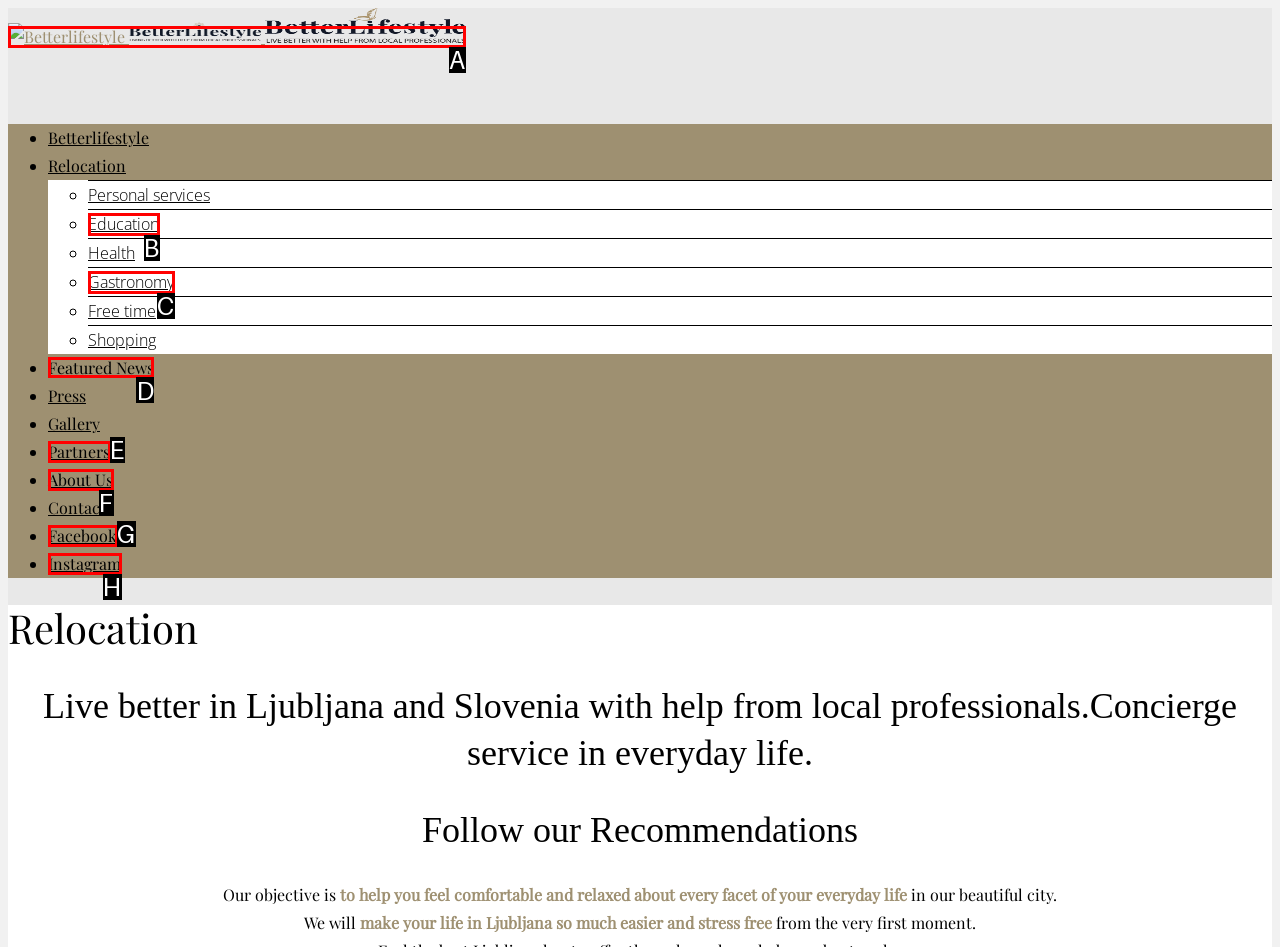Select the appropriate HTML element to click on to finish the task: View Featured News.
Answer with the letter corresponding to the selected option.

D